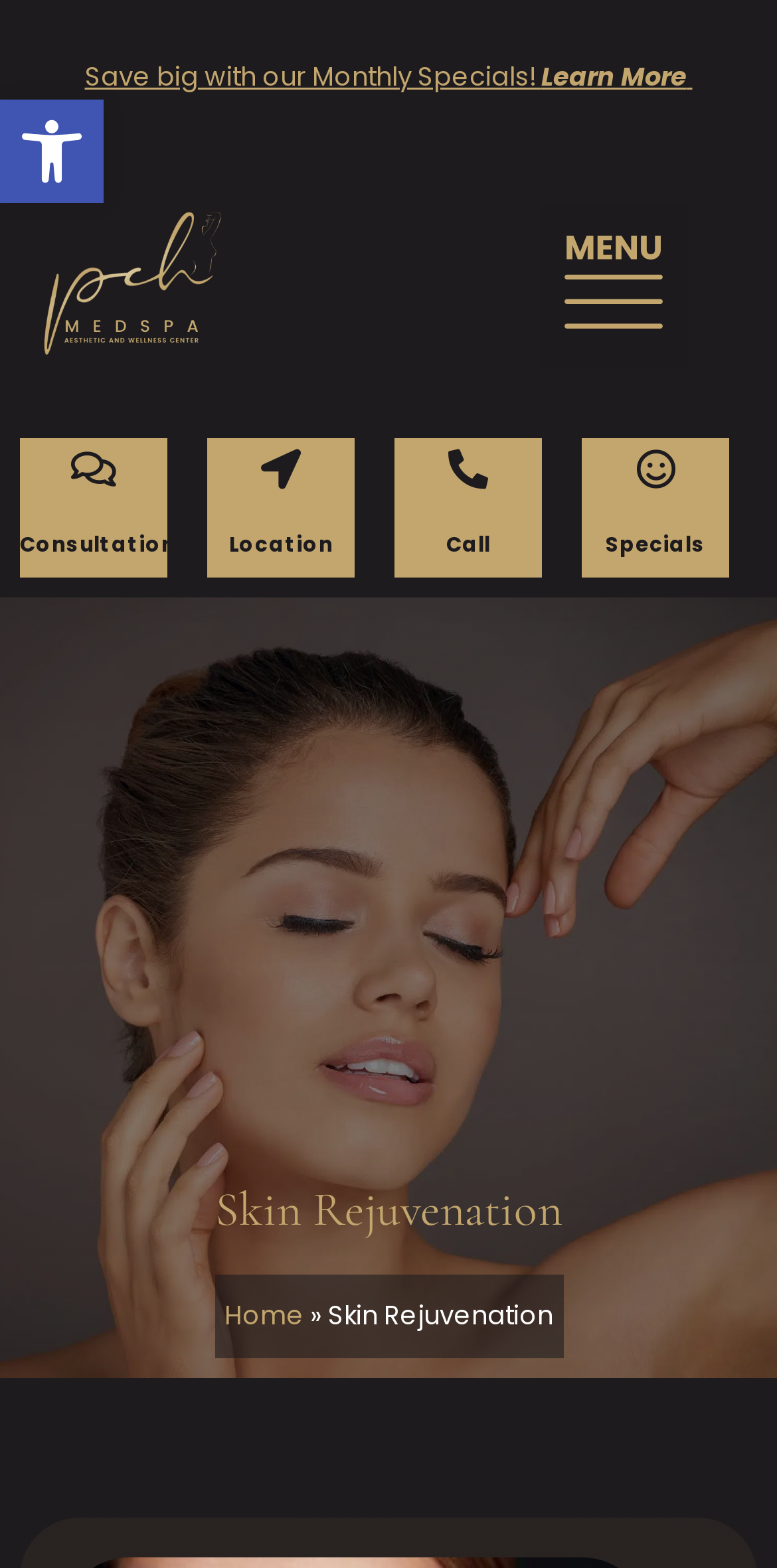Identify the bounding box coordinates of the element that should be clicked to fulfill this task: "View location". The coordinates should be provided as four float numbers between 0 and 1, i.e., [left, top, right, bottom].

[0.295, 0.338, 0.428, 0.357]